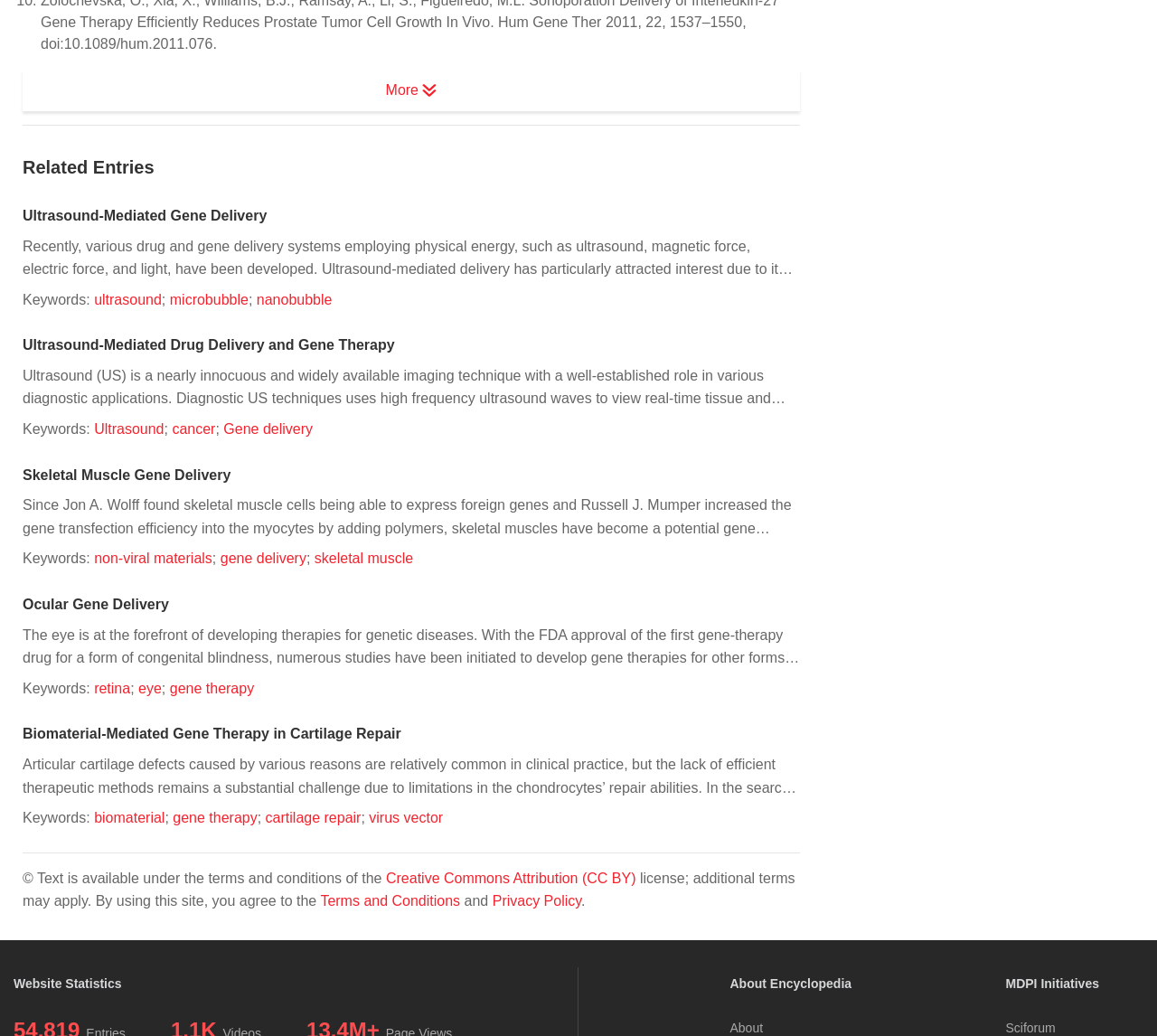Determine the bounding box coordinates for the HTML element described here: "Creative Commons Attribution (CC BY)".

[0.334, 0.138, 0.55, 0.153]